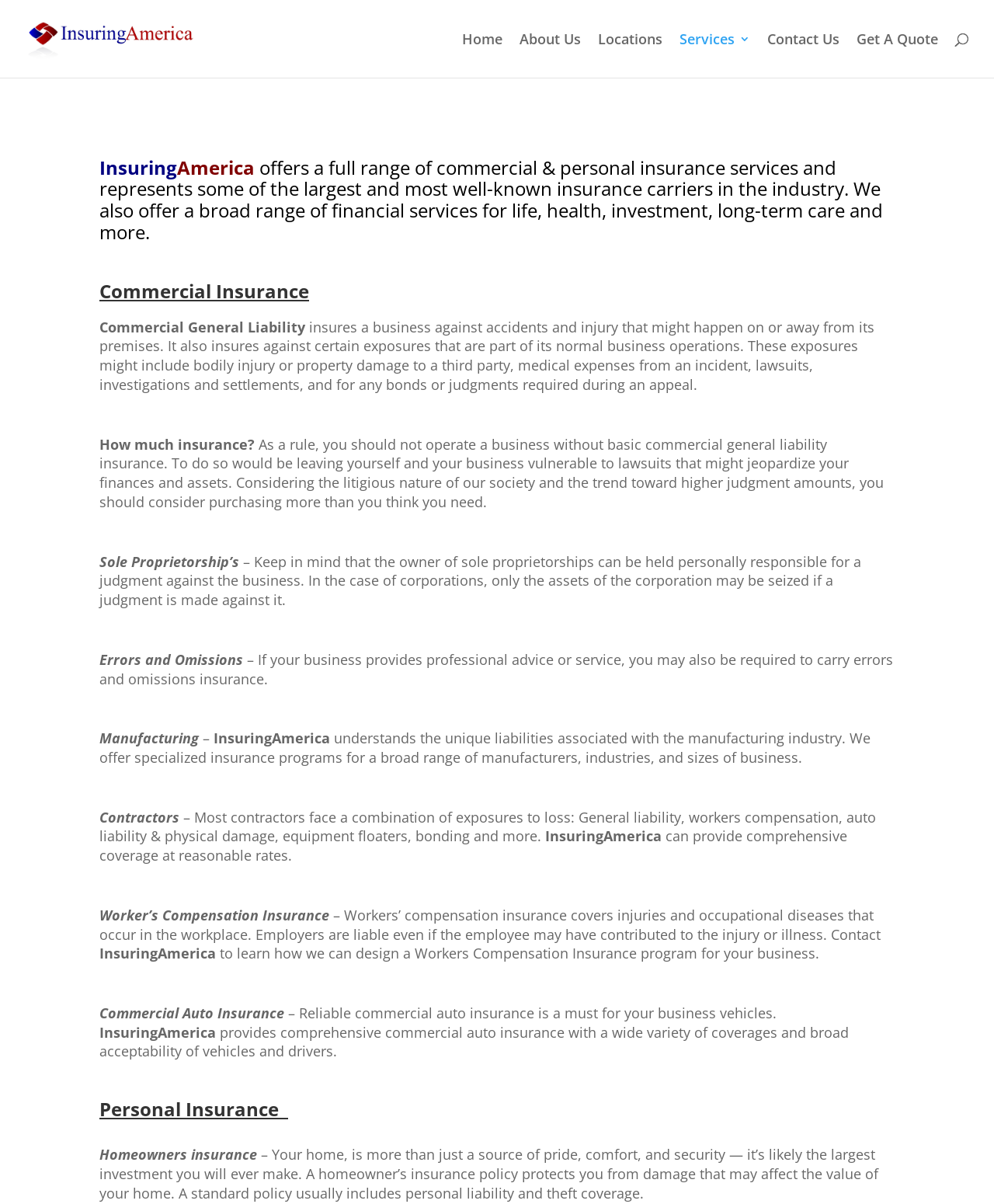Look at the image and write a detailed answer to the question: 
What is the benefit of having commercial auto insurance?

The webpage states that reliable commercial auto insurance is a must for business vehicles, implying that it provides protection and coverage for vehicles used for business purposes.